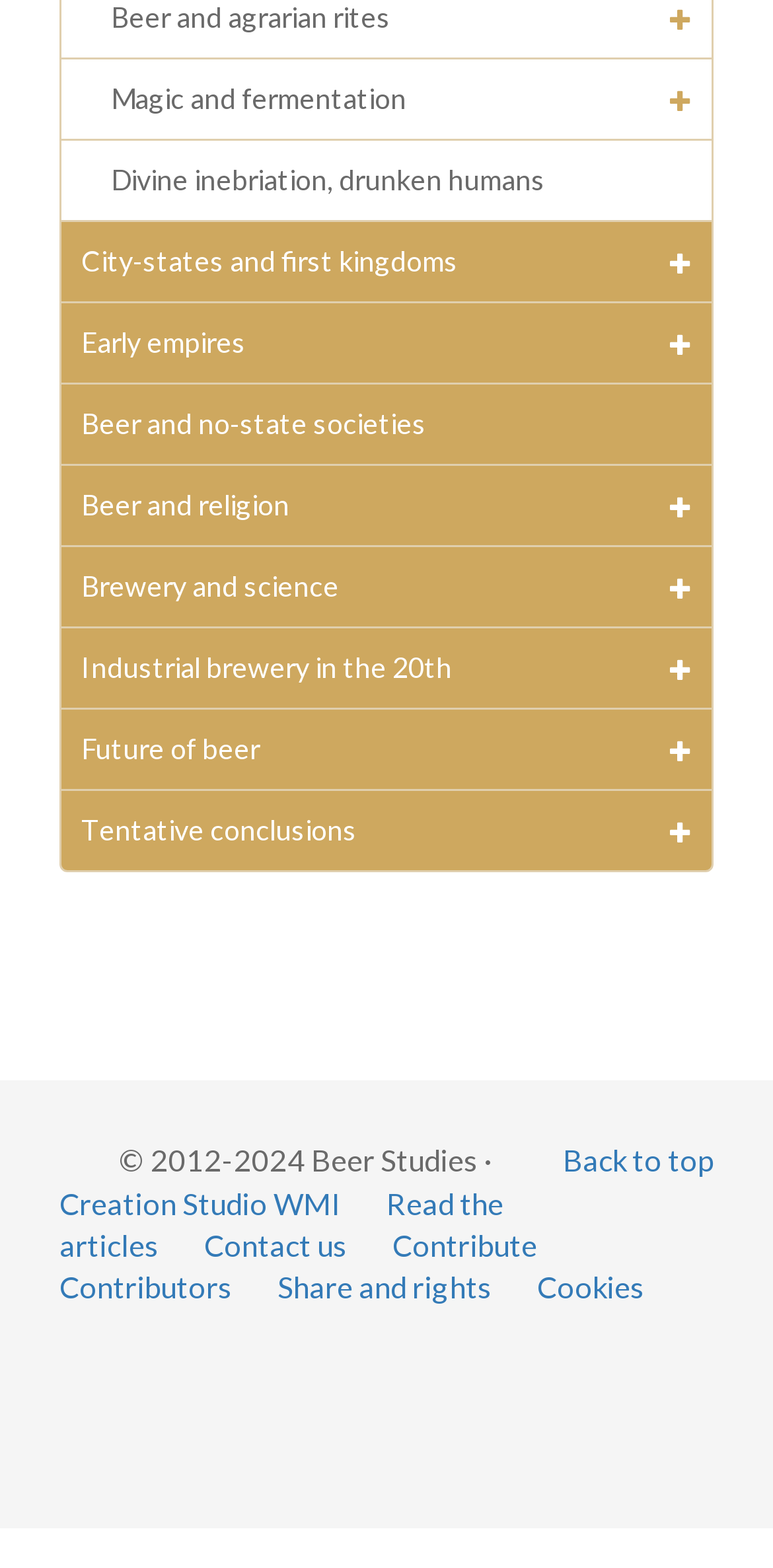Specify the bounding box coordinates of the element's area that should be clicked to execute the given instruction: "Contact us". The coordinates should be four float numbers between 0 and 1, i.e., [left, top, right, bottom].

[0.264, 0.783, 0.449, 0.805]